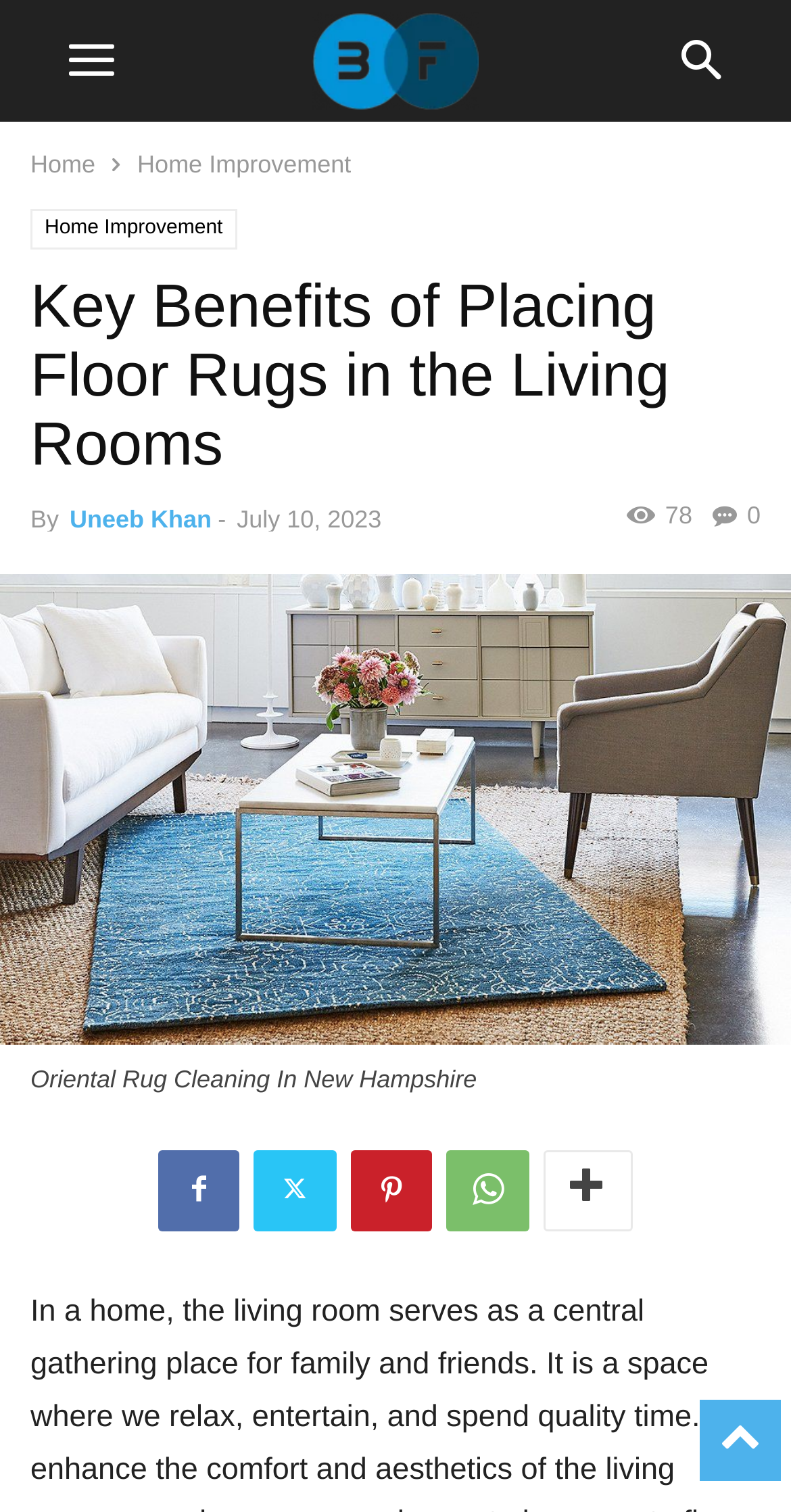What is the topic of the image below the title?
Based on the image, answer the question with a single word or brief phrase.

Oriental Rug Cleaning In New Hampshire